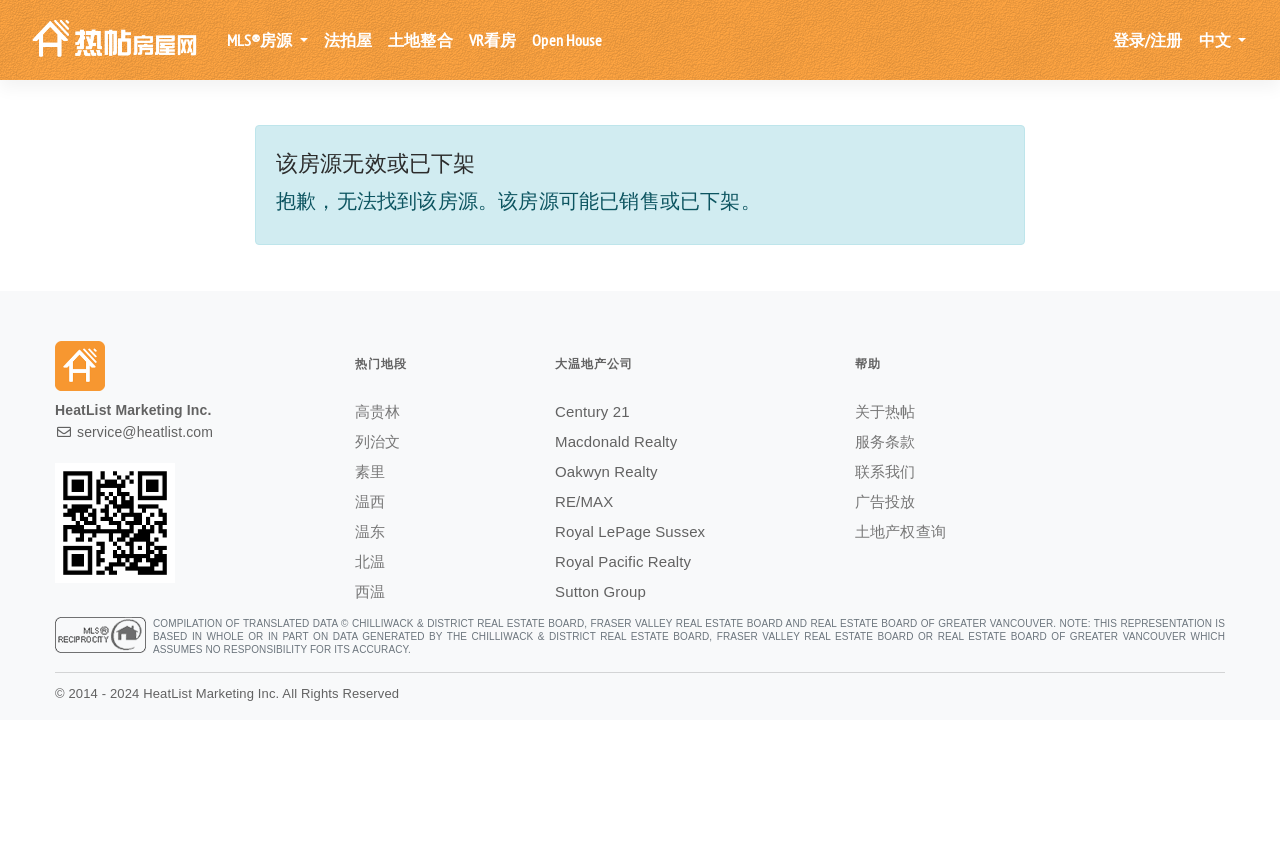What is the name of the company at the bottom of the webpage?
Give a one-word or short-phrase answer derived from the screenshot.

HeatList Marketing Inc.